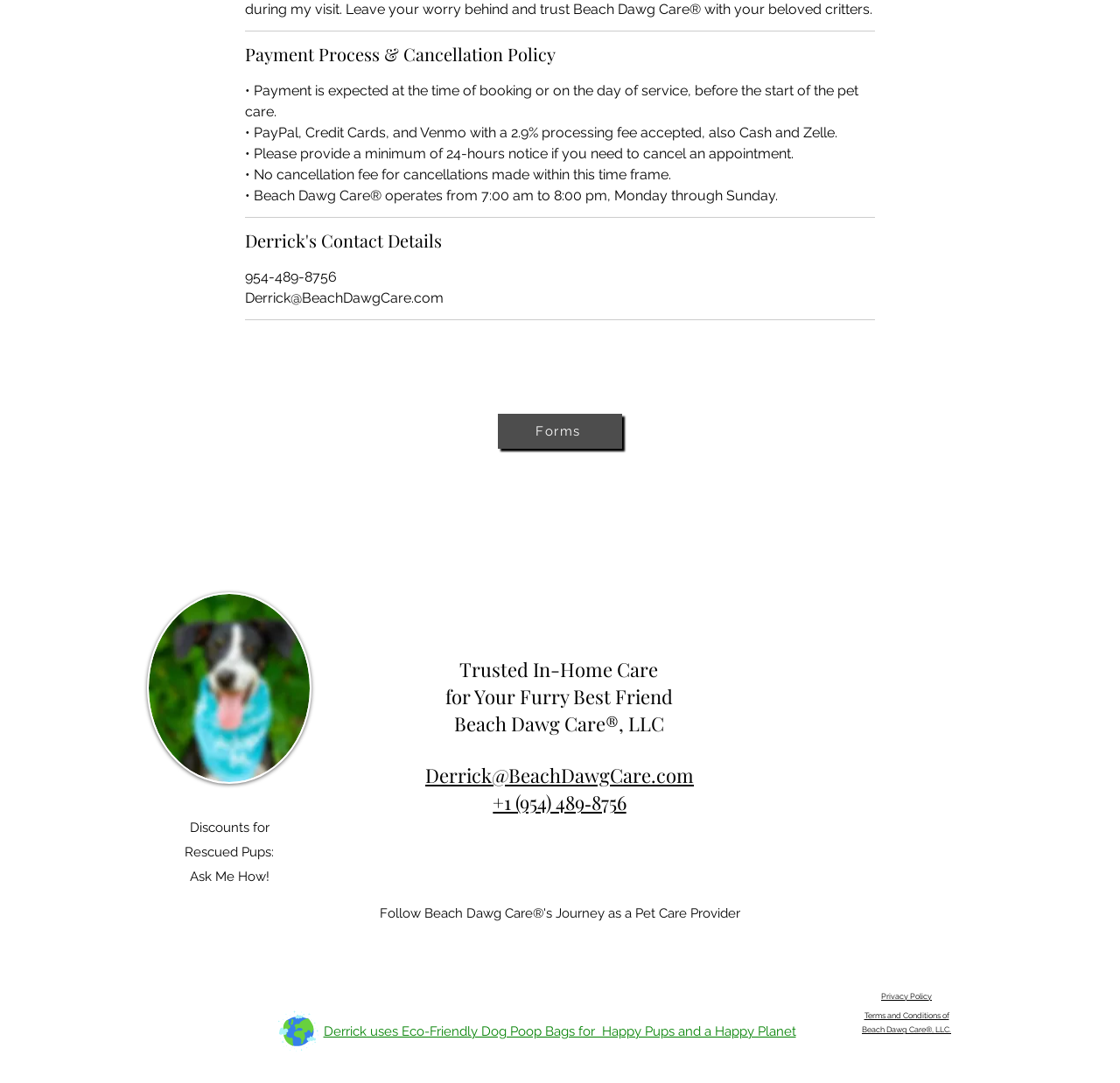Find and specify the bounding box coordinates that correspond to the clickable region for the instruction: "Contact Derrick through phone number".

[0.219, 0.248, 0.301, 0.263]